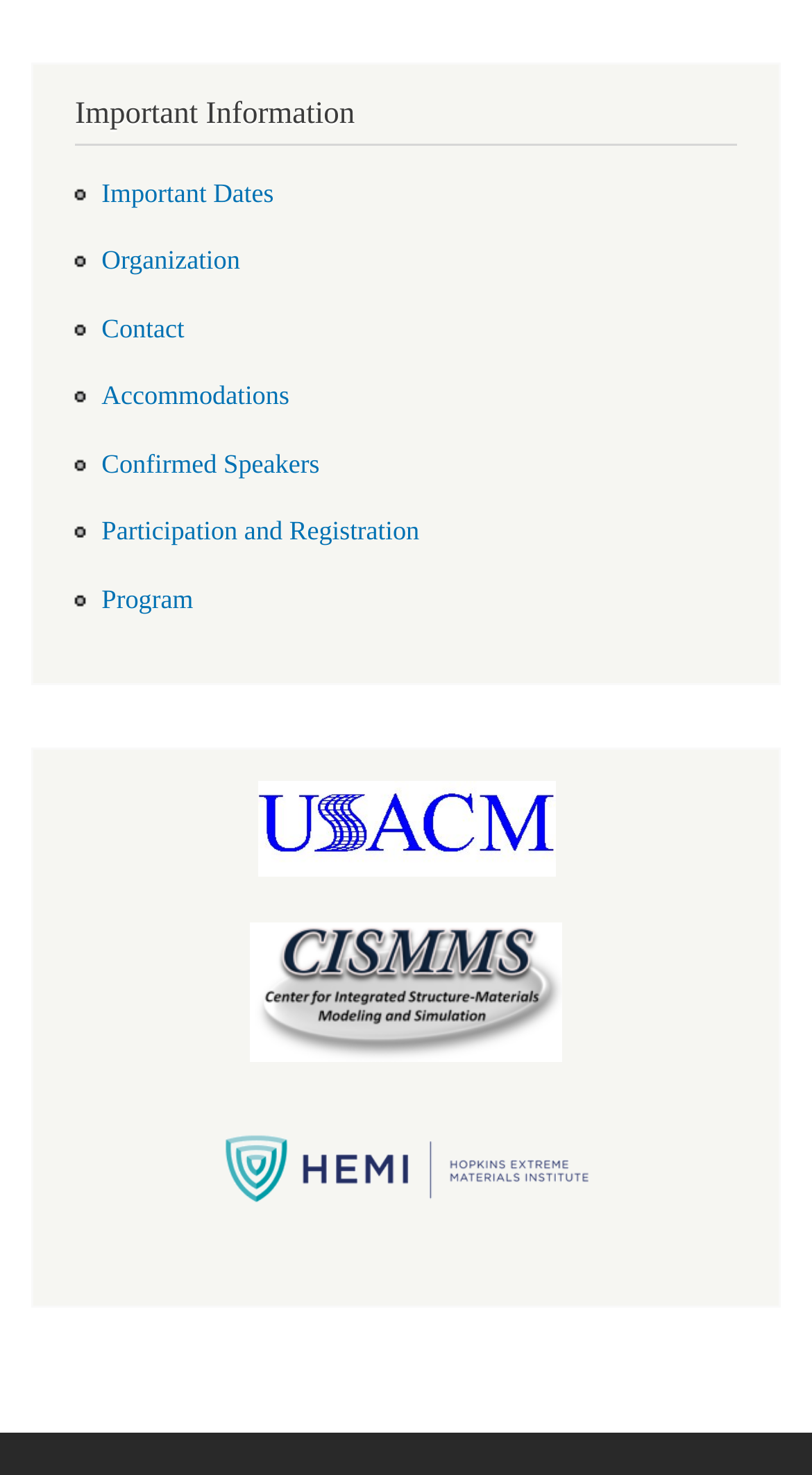What is the first important date?
Look at the image and provide a short answer using one word or a phrase.

Important Dates